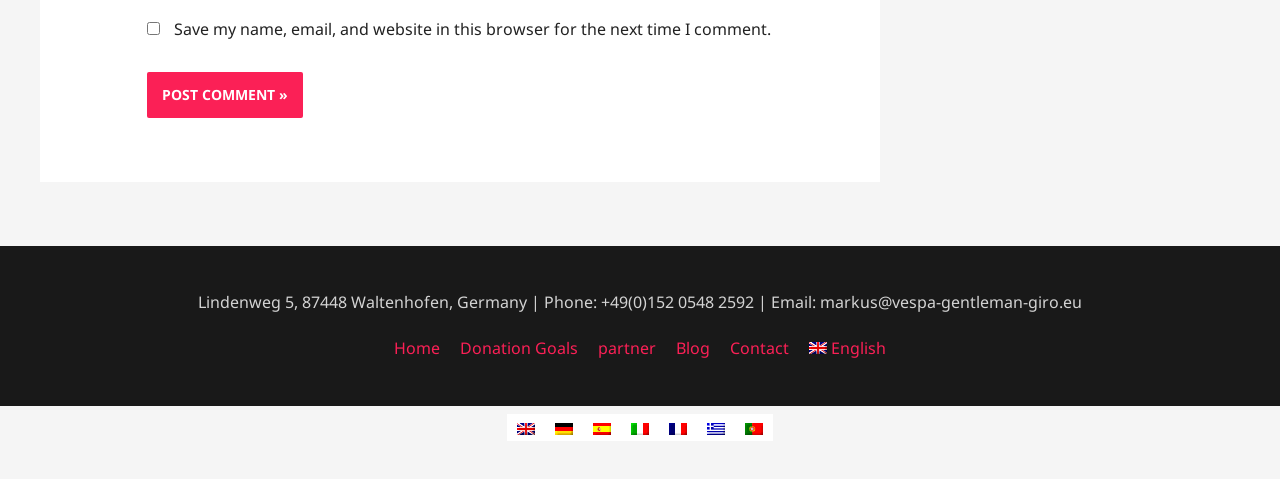How many language options are available?
Please respond to the question thoroughly and include all relevant details.

I counted the number of link elements with language options, which are English, German, Spanish, Italian, French, Greek, and Portuguese (Portugal), and found that there are 7 options.